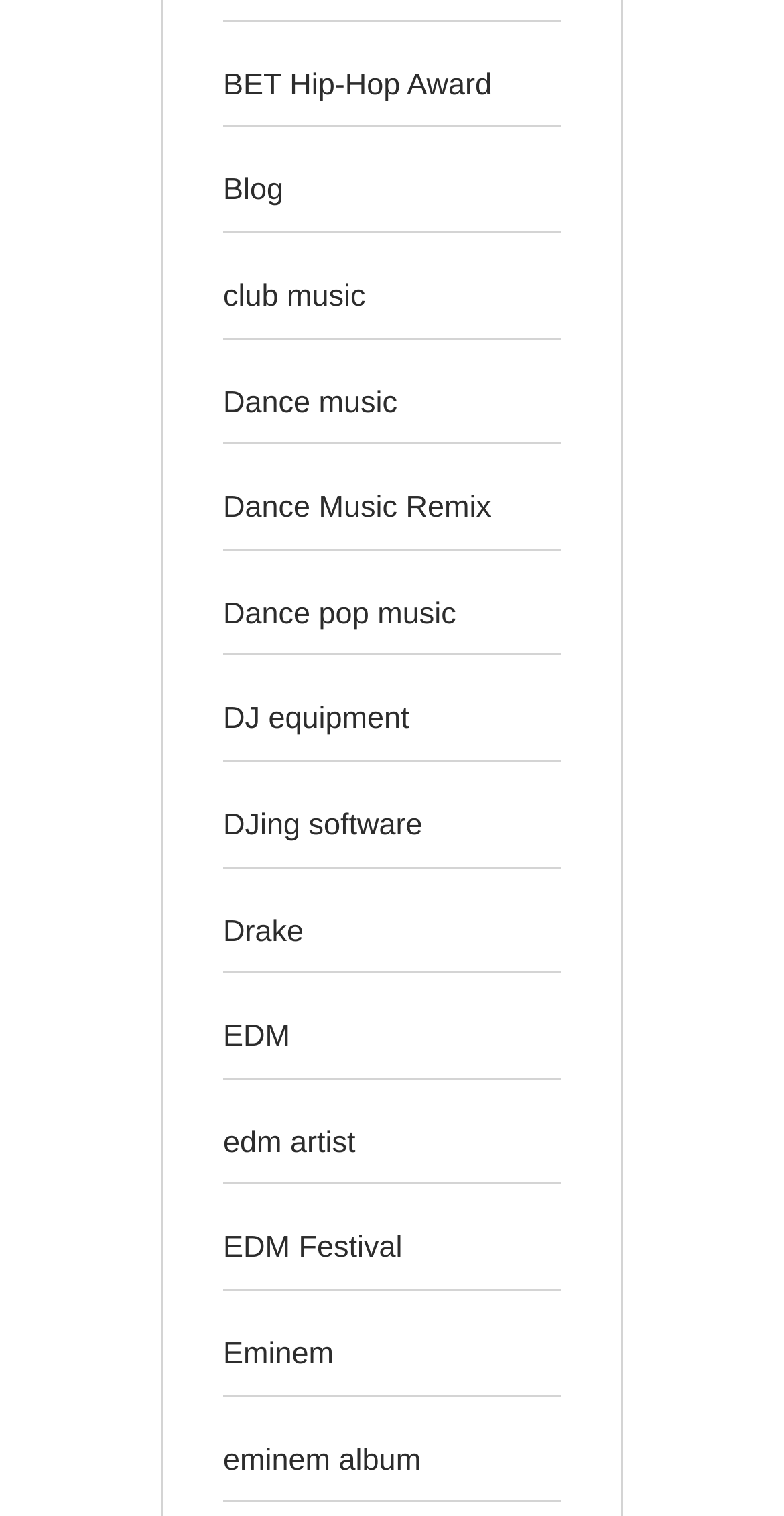Find the bounding box coordinates for the element that must be clicked to complete the instruction: "explore club music". The coordinates should be four float numbers between 0 and 1, indicated as [left, top, right, bottom].

[0.285, 0.184, 0.466, 0.207]